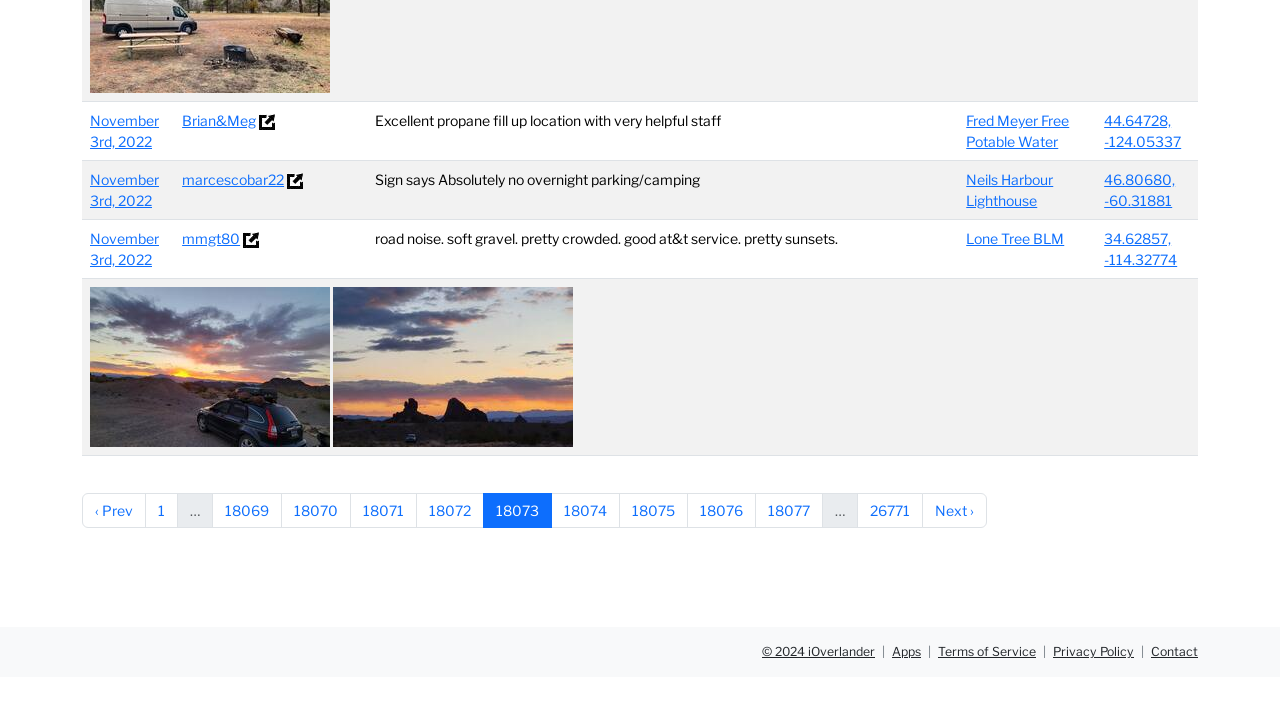Please identify the bounding box coordinates of the element's region that I should click in order to complete the following instruction: "view the details of Brian&Meg". The bounding box coordinates consist of four float numbers between 0 and 1, i.e., [left, top, right, bottom].

[0.142, 0.154, 0.2, 0.178]